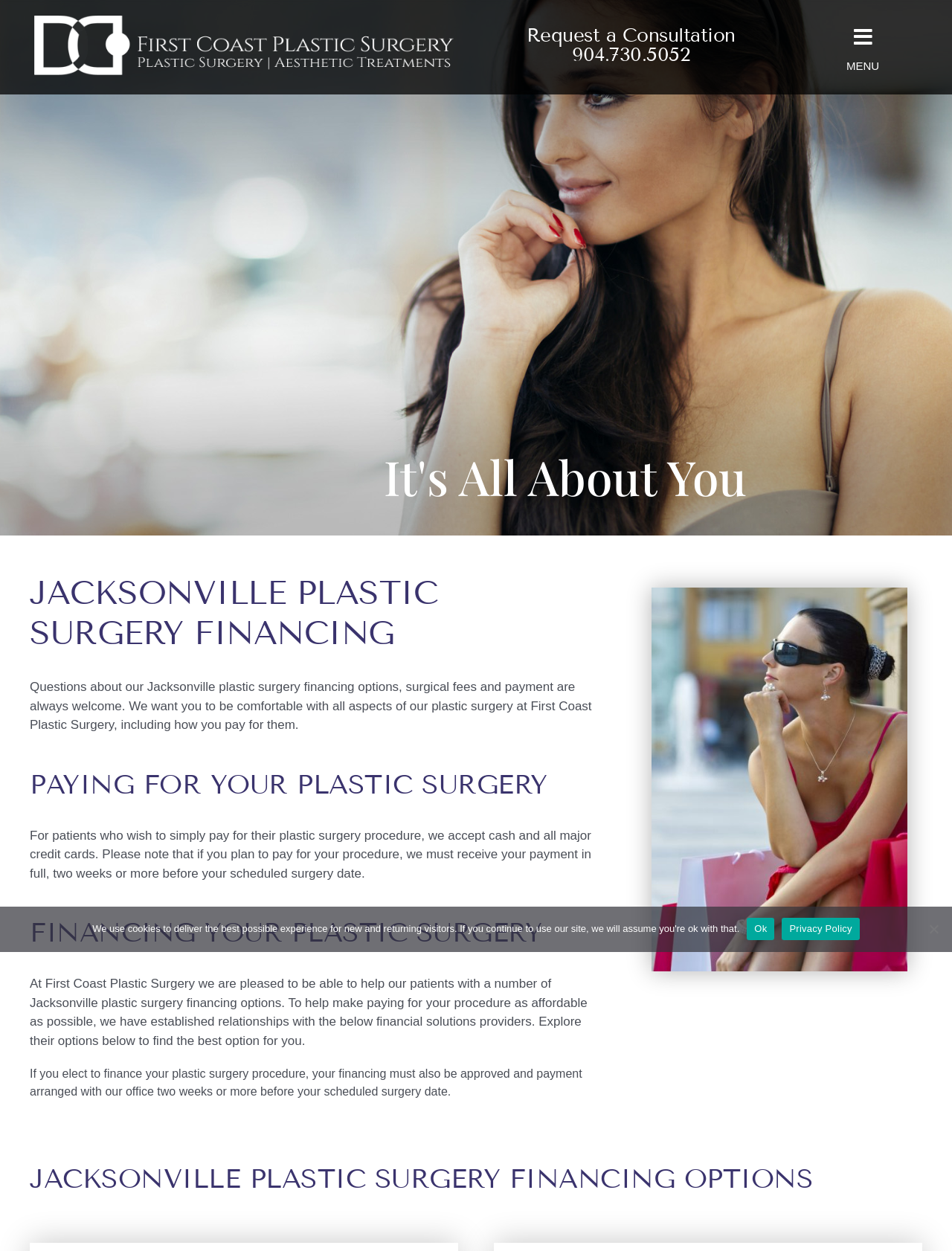Please respond in a single word or phrase: 
What is the purpose of financing options for plastic surgery?

To make paying for procedures affordable